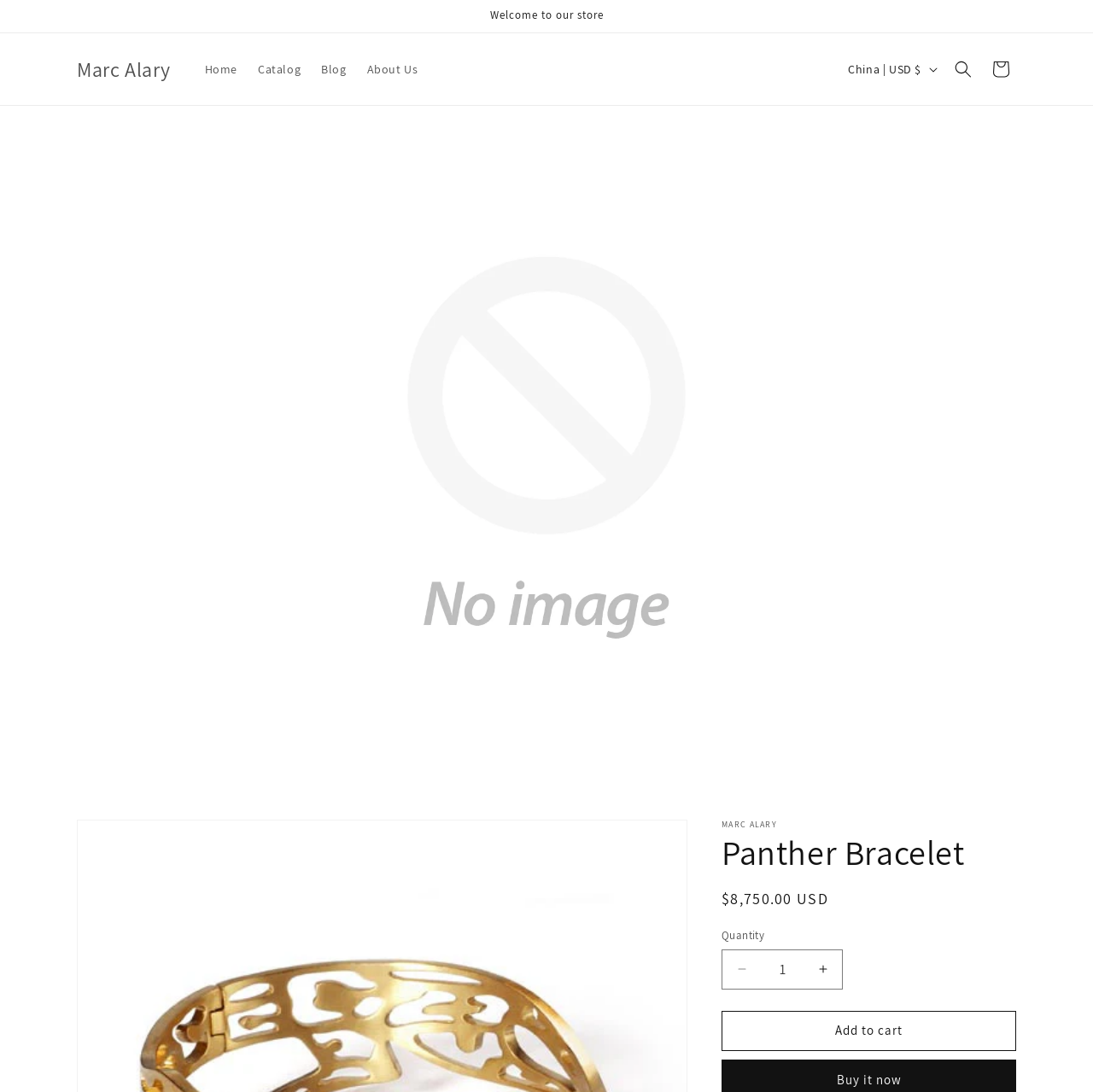Describe the webpage meticulously, covering all significant aspects.

This webpage is about a product, specifically a "Panther Bracelet" by Marc Alary. At the top, there is an announcement region with a static text "Welcome to our store". Below it, there are several links, including "Marc Alary", "Home", "Catalog", "Blog", and "About Us", which are aligned horizontally. 

To the right of these links, there is a country/region selection dropdown button with the label "China | USD $" and a details button next to it. On the far right, there is a search button and a cart link. 

Below these elements, there is a product information section. It starts with a "Skip to product information" link, followed by the brand name "MARC ALARY" and the product title "Panther Bracelet". 

Under the product title, there is a price section with a "Regular price" label and a price of "$8,750.00 USD". Below it, there is a quantity section with a label, a decrease quantity button, a spin button to input the quantity, and an increase quantity button. Finally, there is an "Add to cart" button at the bottom of the product information section.